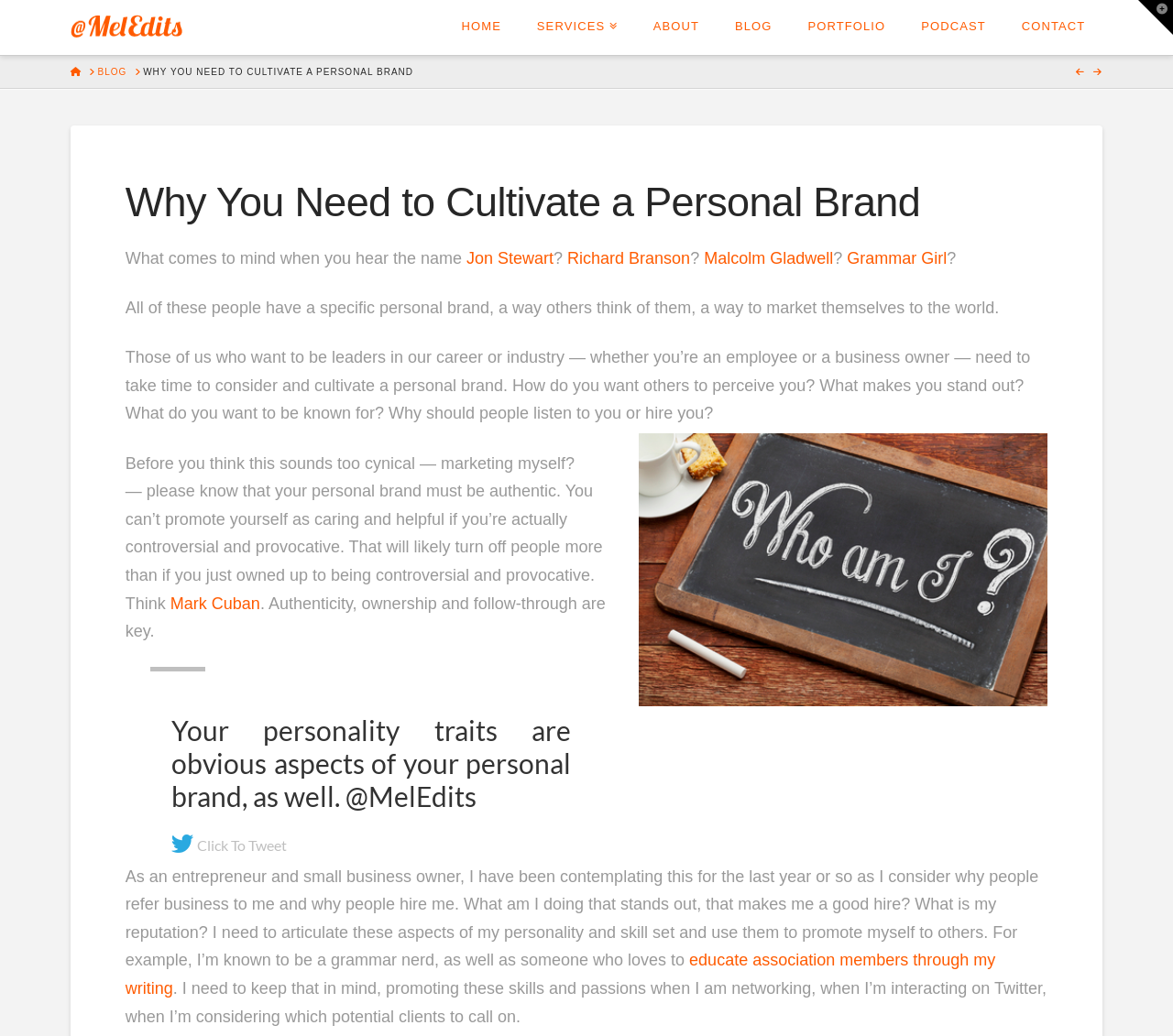What is the purpose of cultivating a personal brand?
Look at the image and construct a detailed response to the question.

I determined the answer by reading the text in the blog post, which mentions that cultivating a personal brand helps one to stand out and be known for certain skills and passions. This suggests that the purpose of cultivating a personal brand is to differentiate oneself from others.